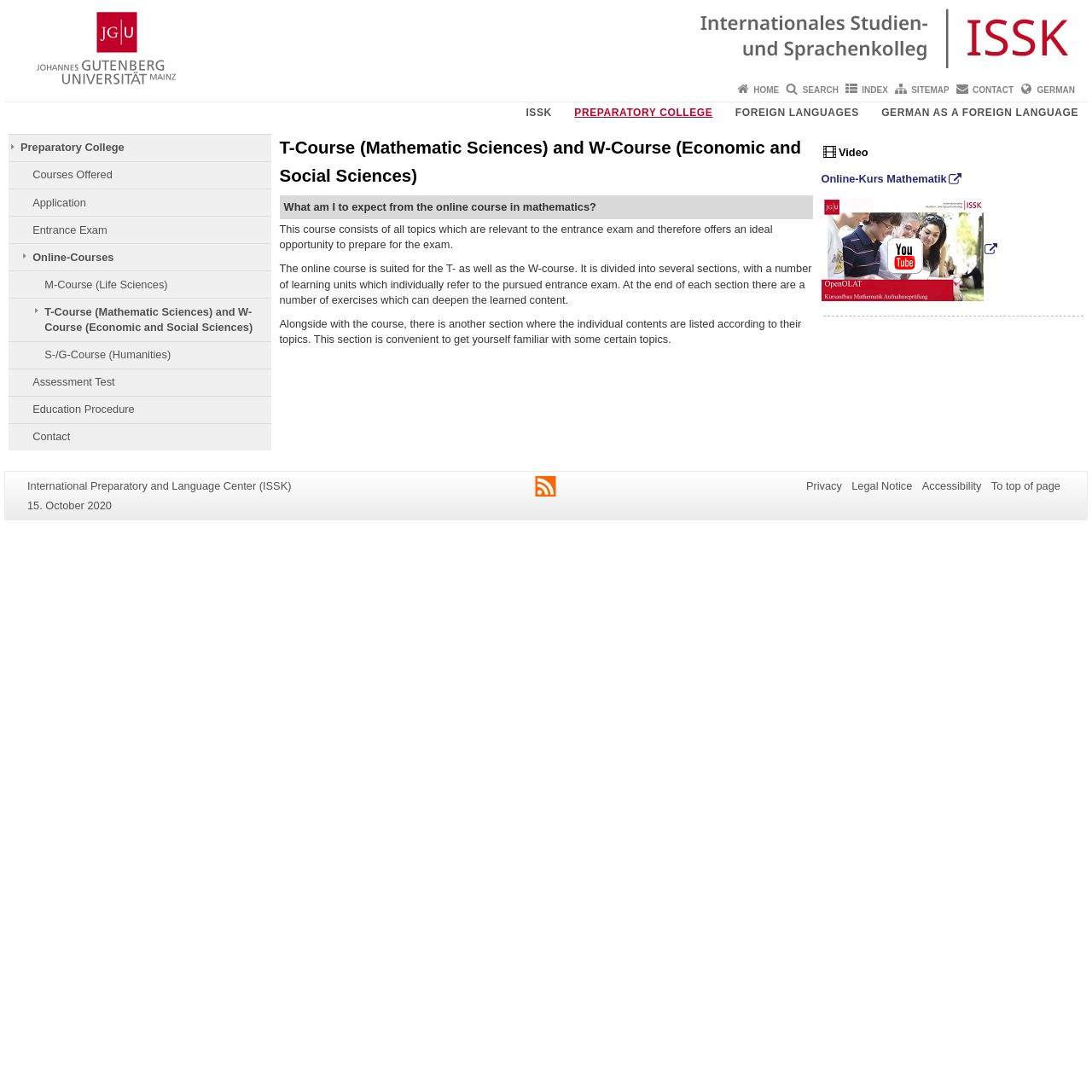Locate the bounding box coordinates of the item that should be clicked to fulfill the instruction: "Check Privacy".

[0.738, 0.439, 0.771, 0.451]